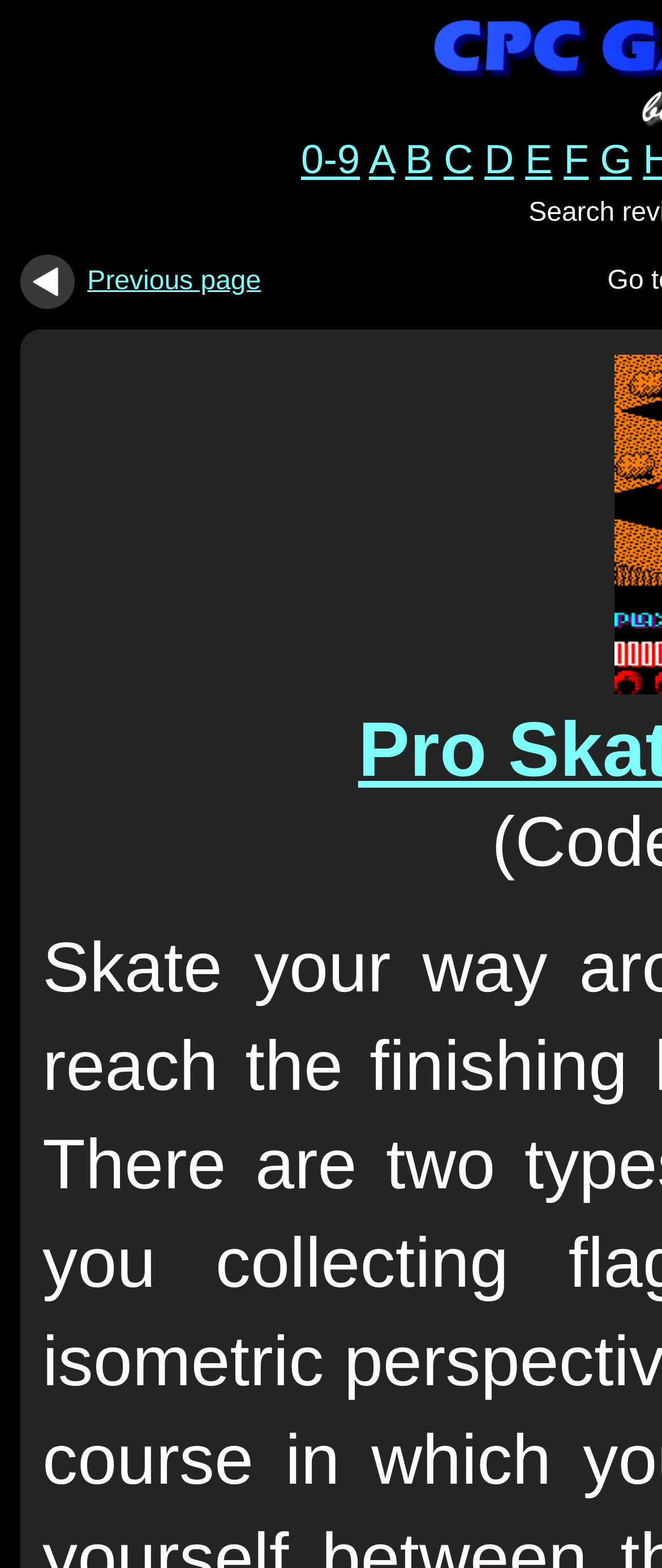Locate the bounding box coordinates of the clickable area to execute the instruction: "go to page with games starting with A". Provide the coordinates as four float numbers between 0 and 1, represented as [left, top, right, bottom].

[0.557, 0.087, 0.595, 0.117]